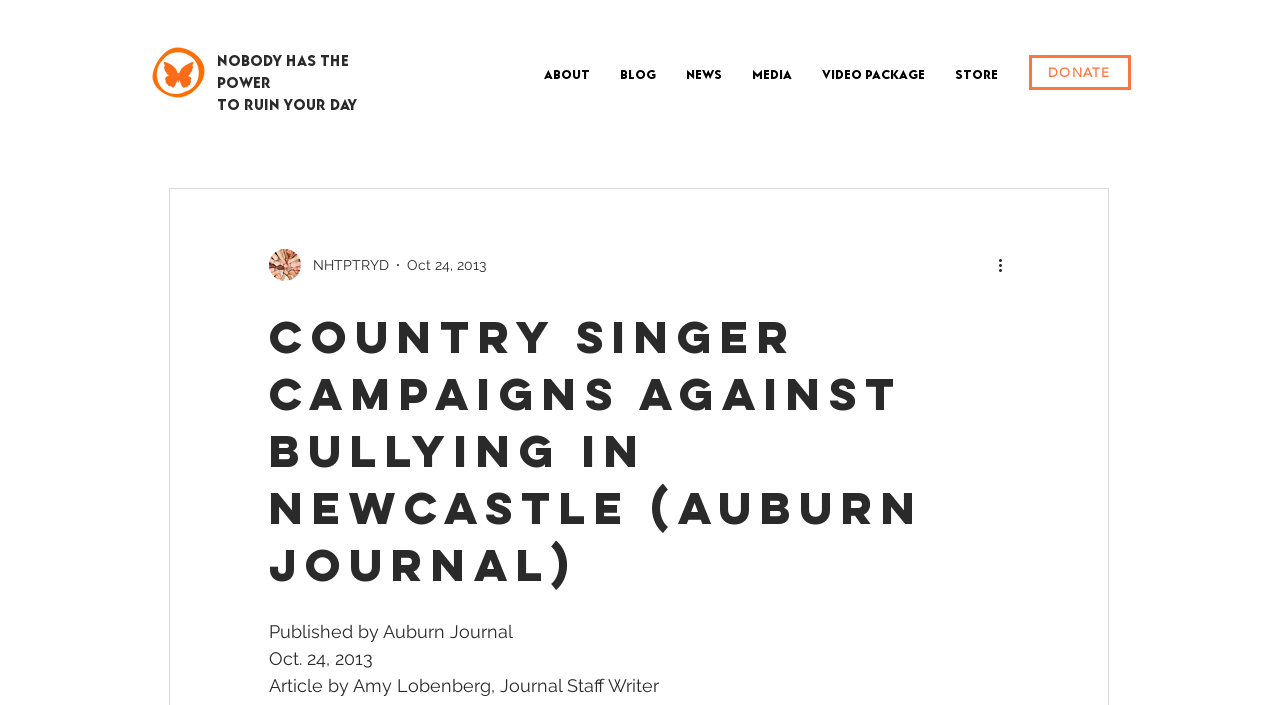Identify the bounding box for the UI element described as: "Video Package". The coordinates should be four float numbers between 0 and 1, i.e., [left, top, right, bottom].

[0.63, 0.081, 0.734, 0.123]